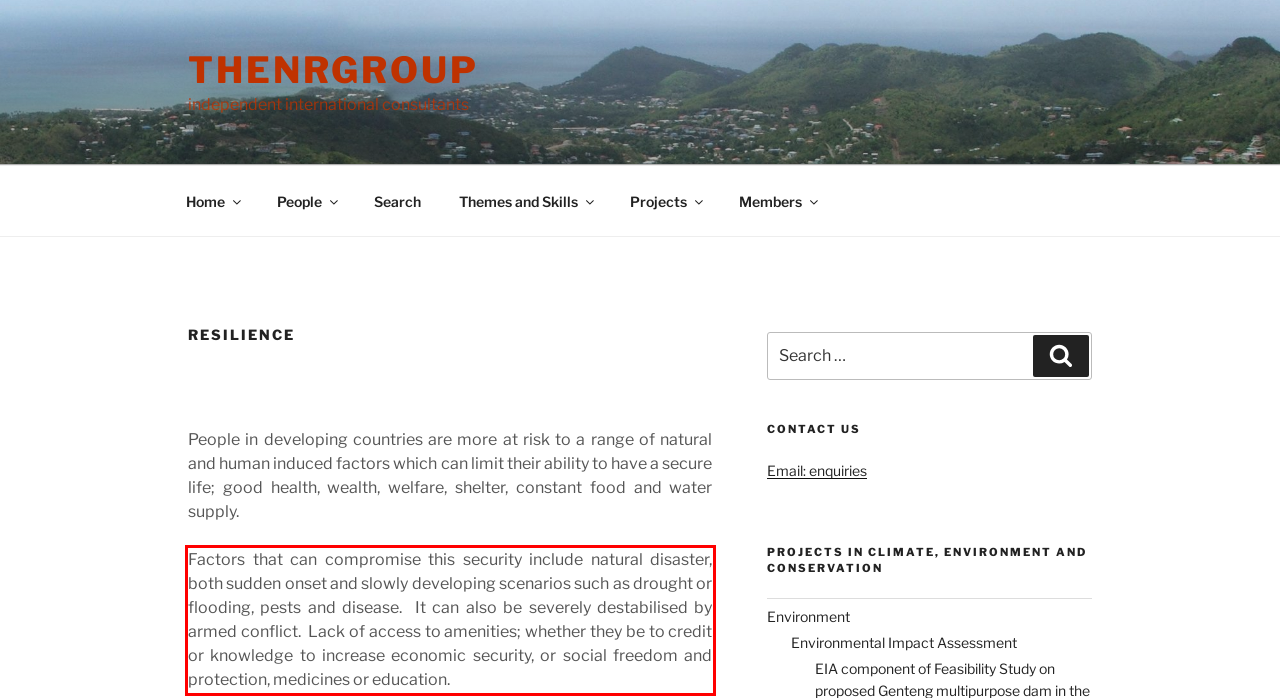In the screenshot of the webpage, find the red bounding box and perform OCR to obtain the text content restricted within this red bounding box.

Factors that can compromise this security include natural disaster, both sudden onset and slowly developing scenarios such as drought or flooding, pests and disease. It can also be severely destabilised by armed conflict. Lack of access to amenities; whether they be to credit or knowledge to increase economic security, or social freedom and protection, medicines or education.